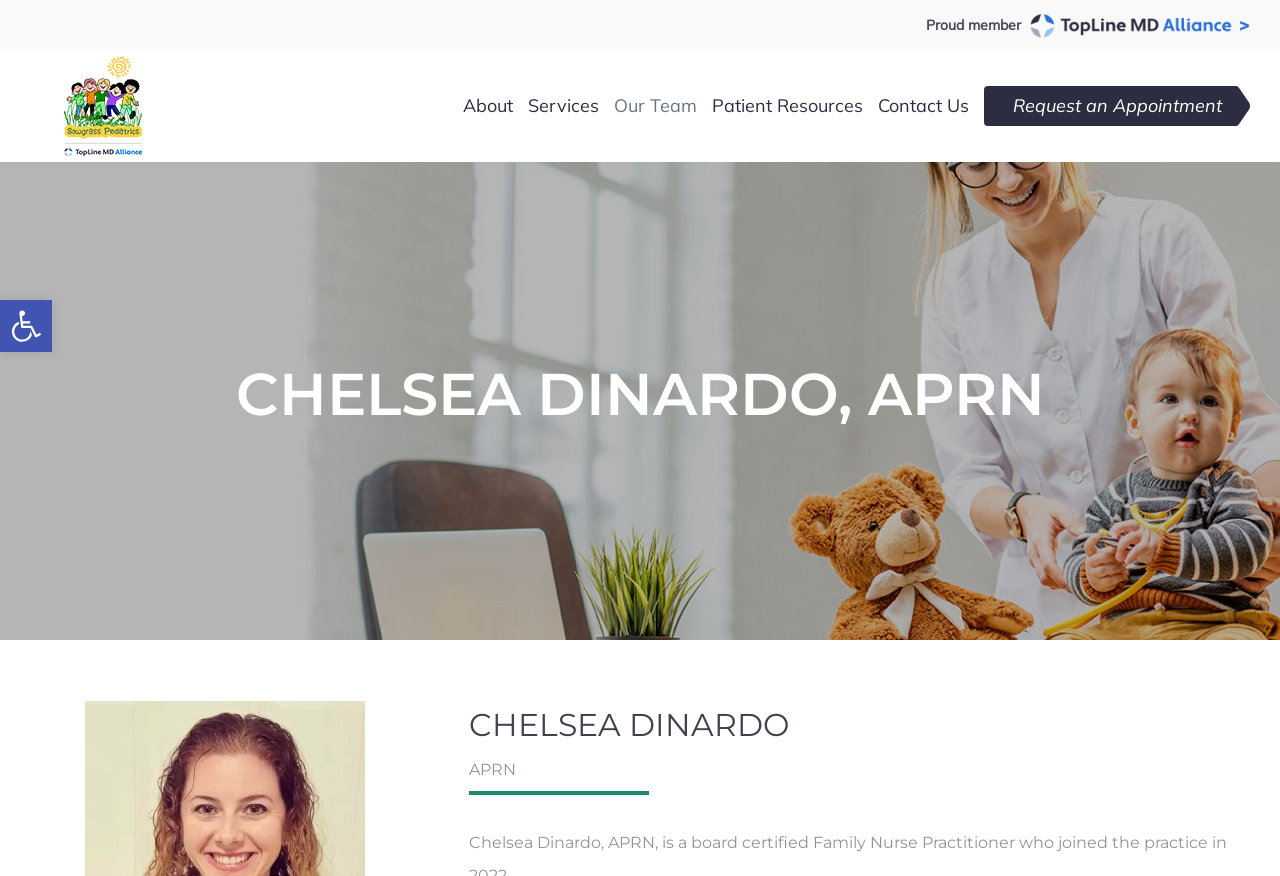What is the profession of Chelsea Dinardo?
Using the image, provide a detailed and thorough answer to the question.

Based on the webpage, Chelsea Dinardo is a board certified Family Nurse Practitioner who joined the practice in 2022. This information is obtained from the heading 'CHELSEA DINARDO, APRN' and the context of the webpage.